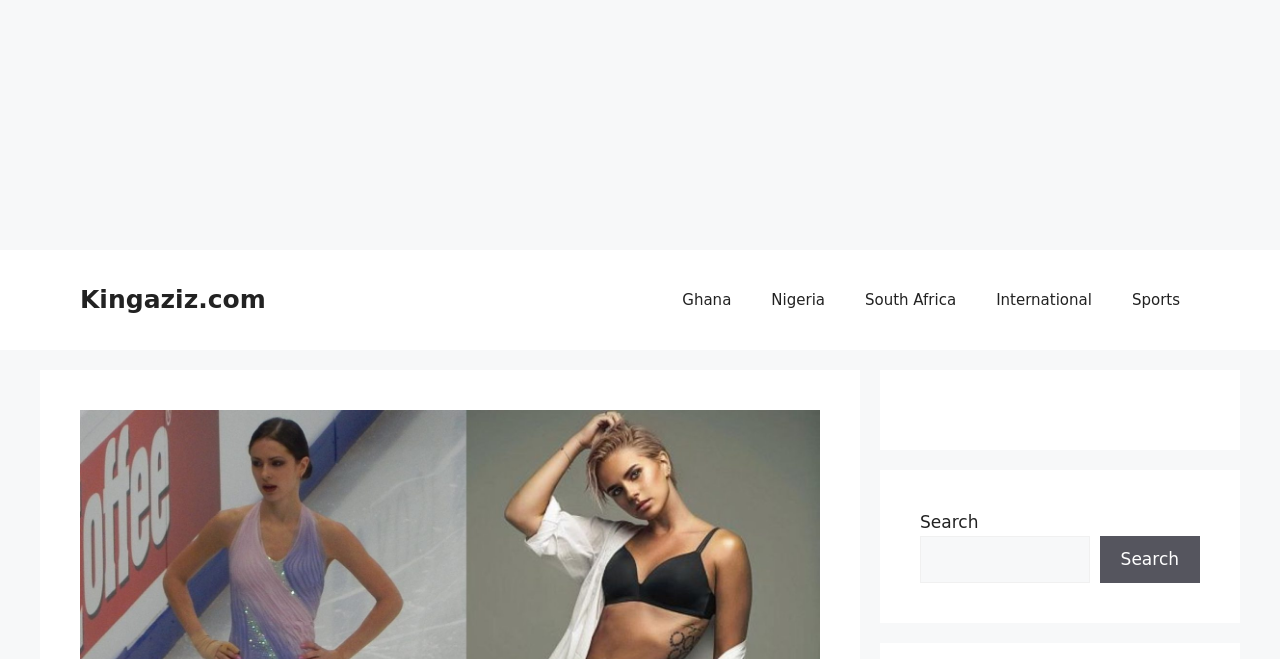Kindly provide the bounding box coordinates of the section you need to click on to fulfill the given instruction: "visit Kingaziz.com".

[0.062, 0.432, 0.208, 0.476]